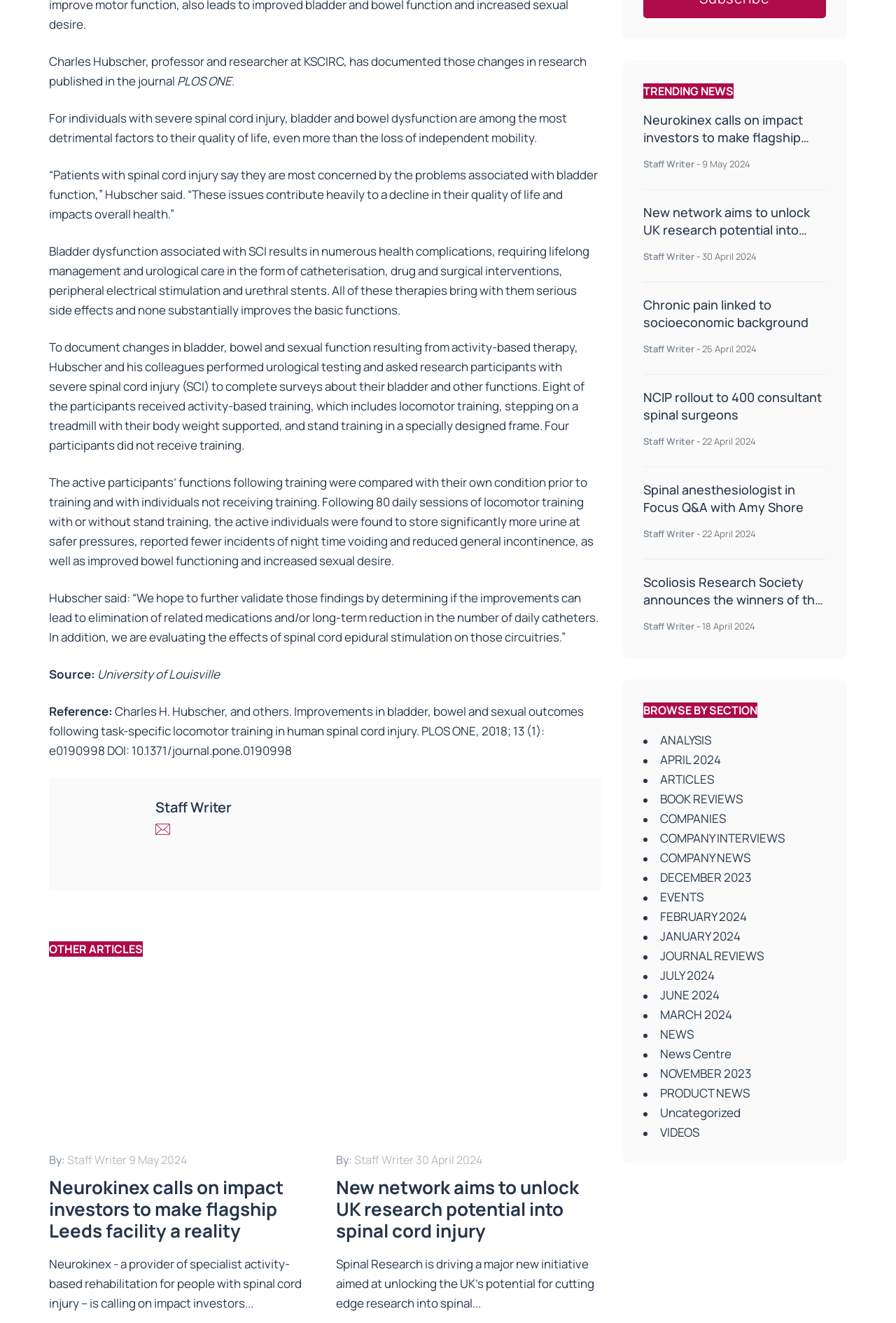Please find the bounding box coordinates of the element that you should click to achieve the following instruction: "View the trending news about Neurokinex". The coordinates should be presented as four float numbers between 0 and 1: [left, top, right, bottom].

[0.718, 0.084, 0.922, 0.111]